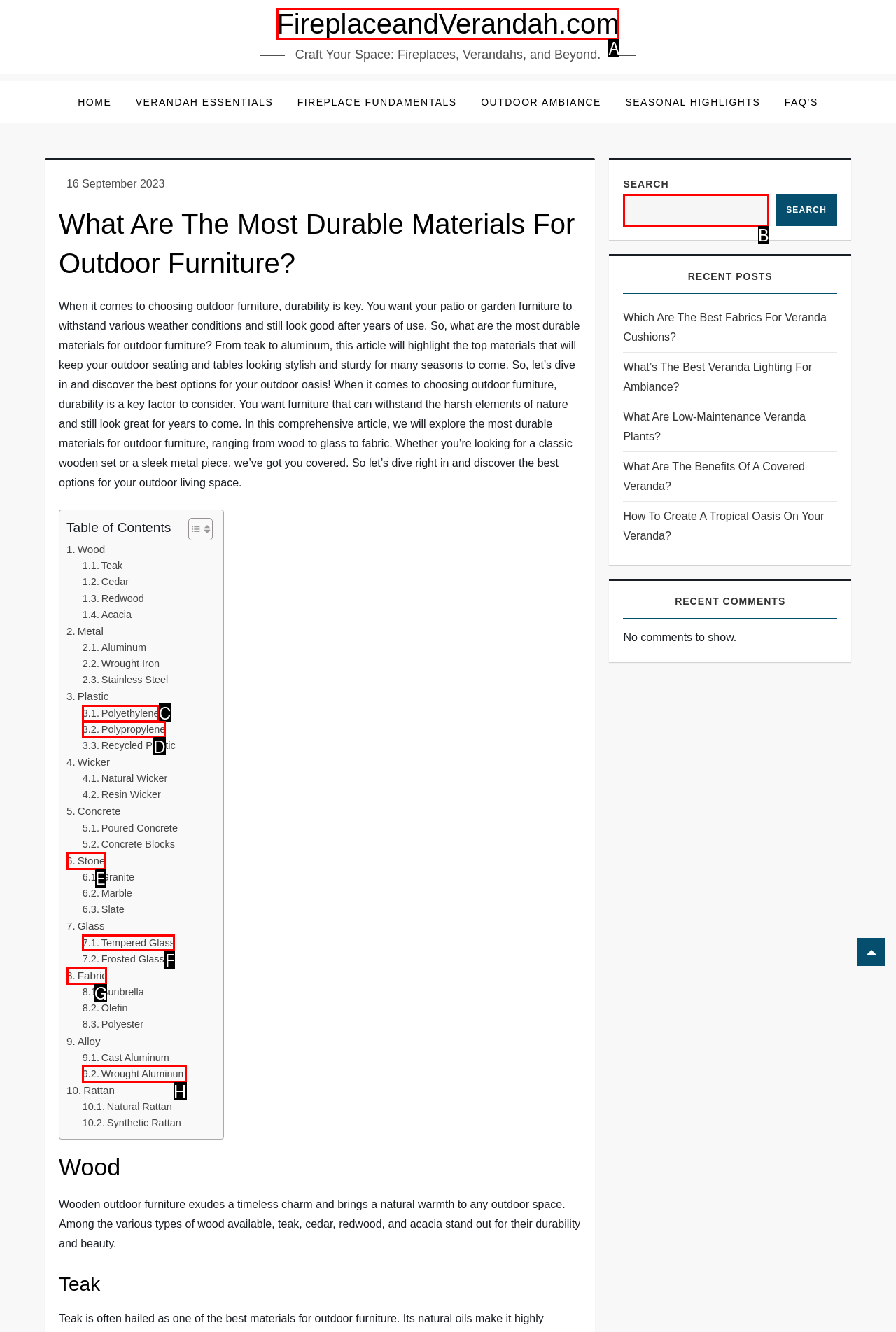Identify which HTML element should be clicked to fulfill this instruction: Search for something Reply with the correct option's letter.

B